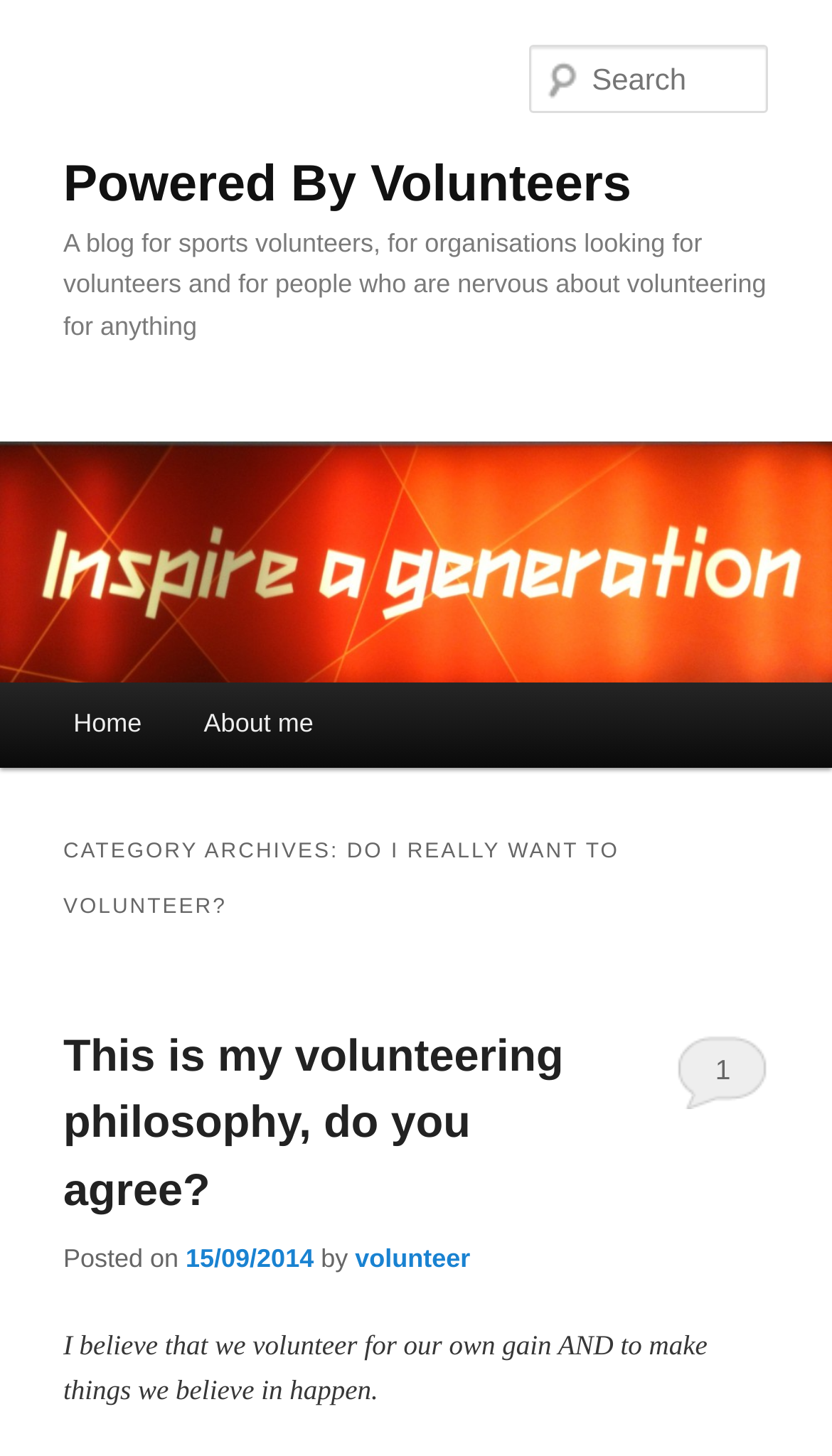Kindly determine the bounding box coordinates for the clickable area to achieve the given instruction: "Read about volunteering philosophy".

[0.076, 0.709, 0.677, 0.835]